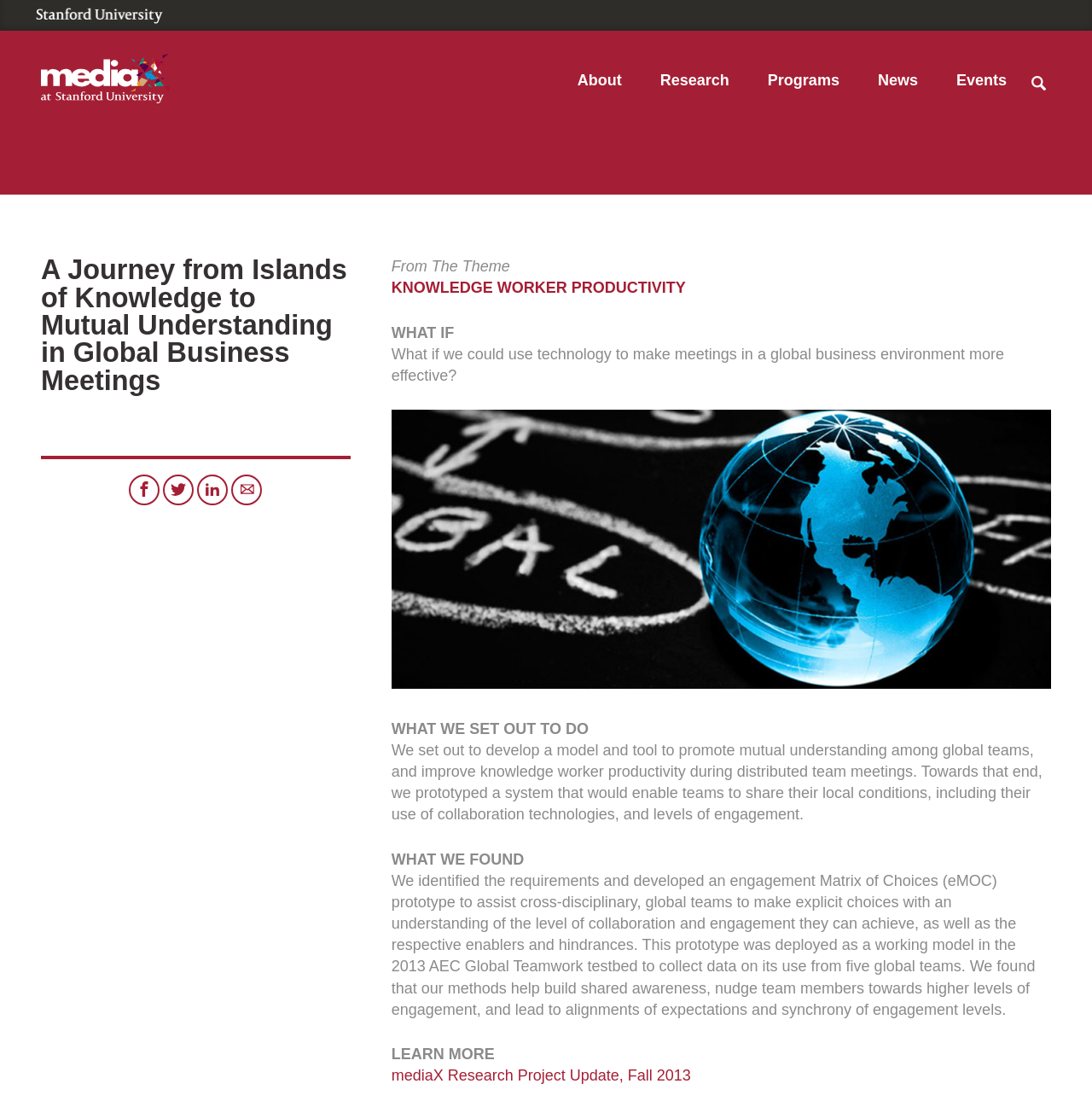Locate the bounding box coordinates of the element that should be clicked to execute the following instruction: "Learn more about the mediaX Research Project".

[0.358, 0.964, 0.633, 0.979]